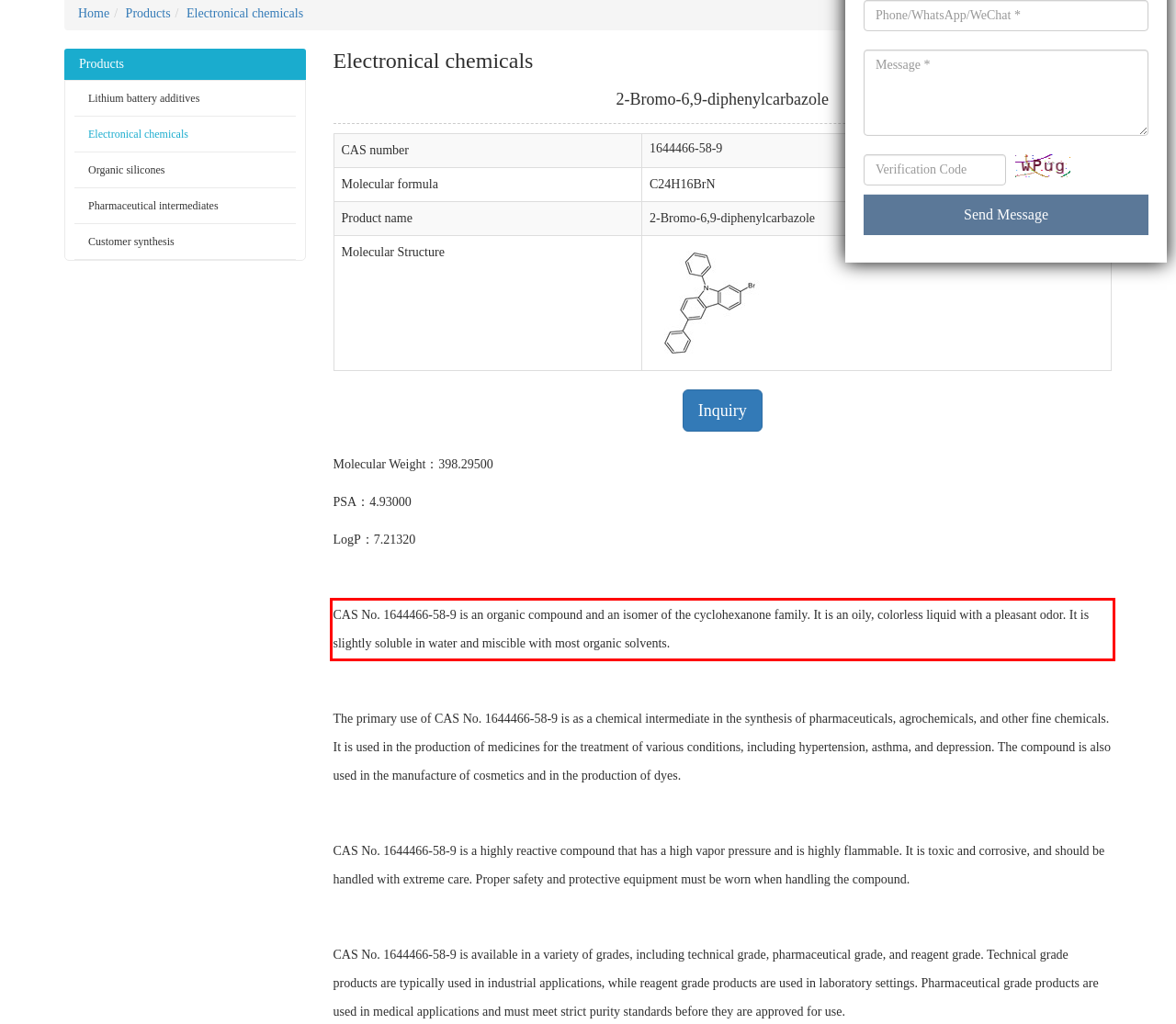Please examine the webpage screenshot containing a red bounding box and use OCR to recognize and output the text inside the red bounding box.

CAS No. 1644466-58-9 is an organic compound and an isomer of the cyclohexanone family. It is an oily, colorless liquid with a pleasant odor. It is slightly soluble in water and miscible with most organic solvents.